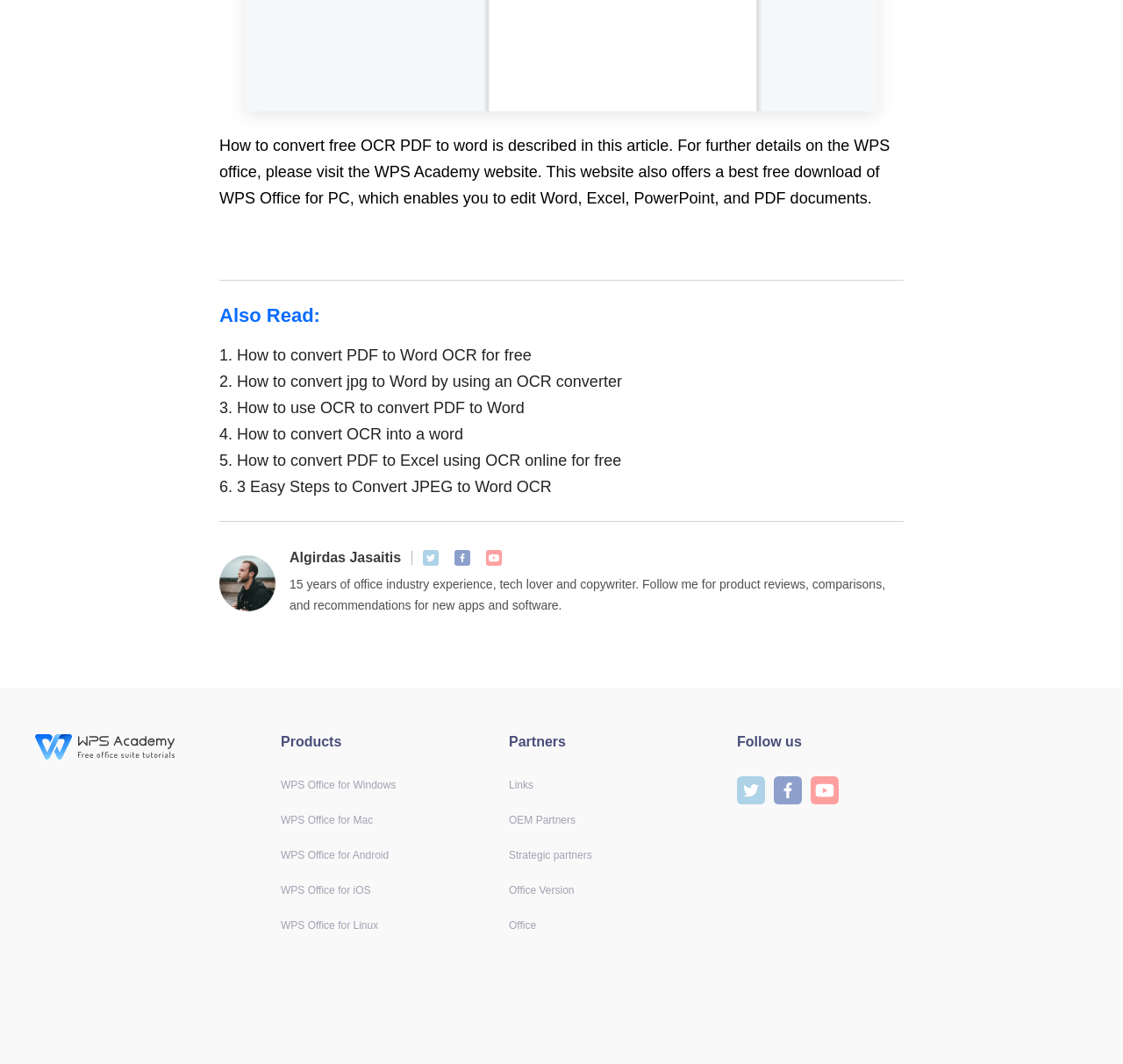Observe the image and answer the following question in detail: What is the topic of the article?

I read the static text element at the top of the webpage, which describes how to convert free OCR PDF to Word, and inferred that the topic of the article is converting PDF to Word.